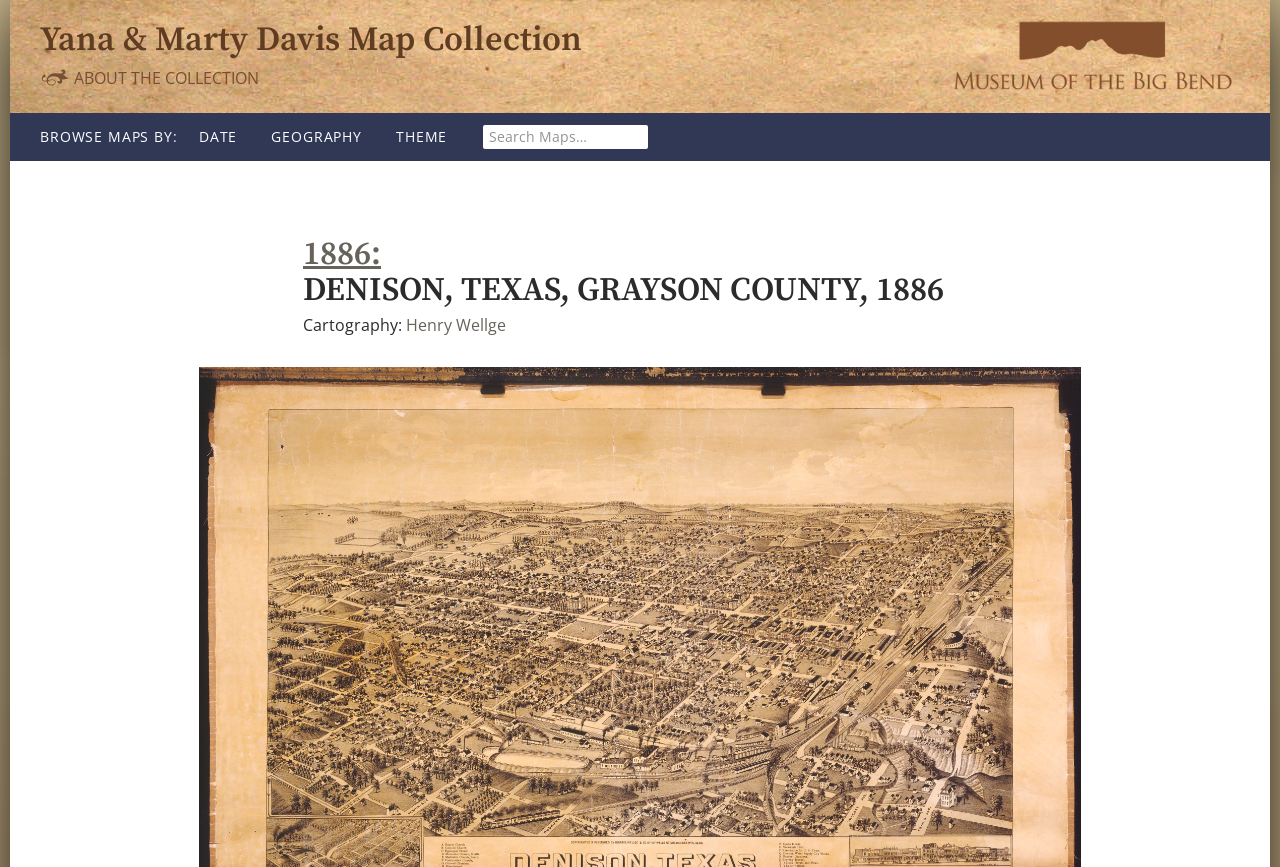For the following element description, predict the bounding box coordinates in the format (top-left x, top-left y, bottom-right x, bottom-right y). All values should be floating point numbers between 0 and 1. Description: Henry Wellge

[0.317, 0.362, 0.395, 0.388]